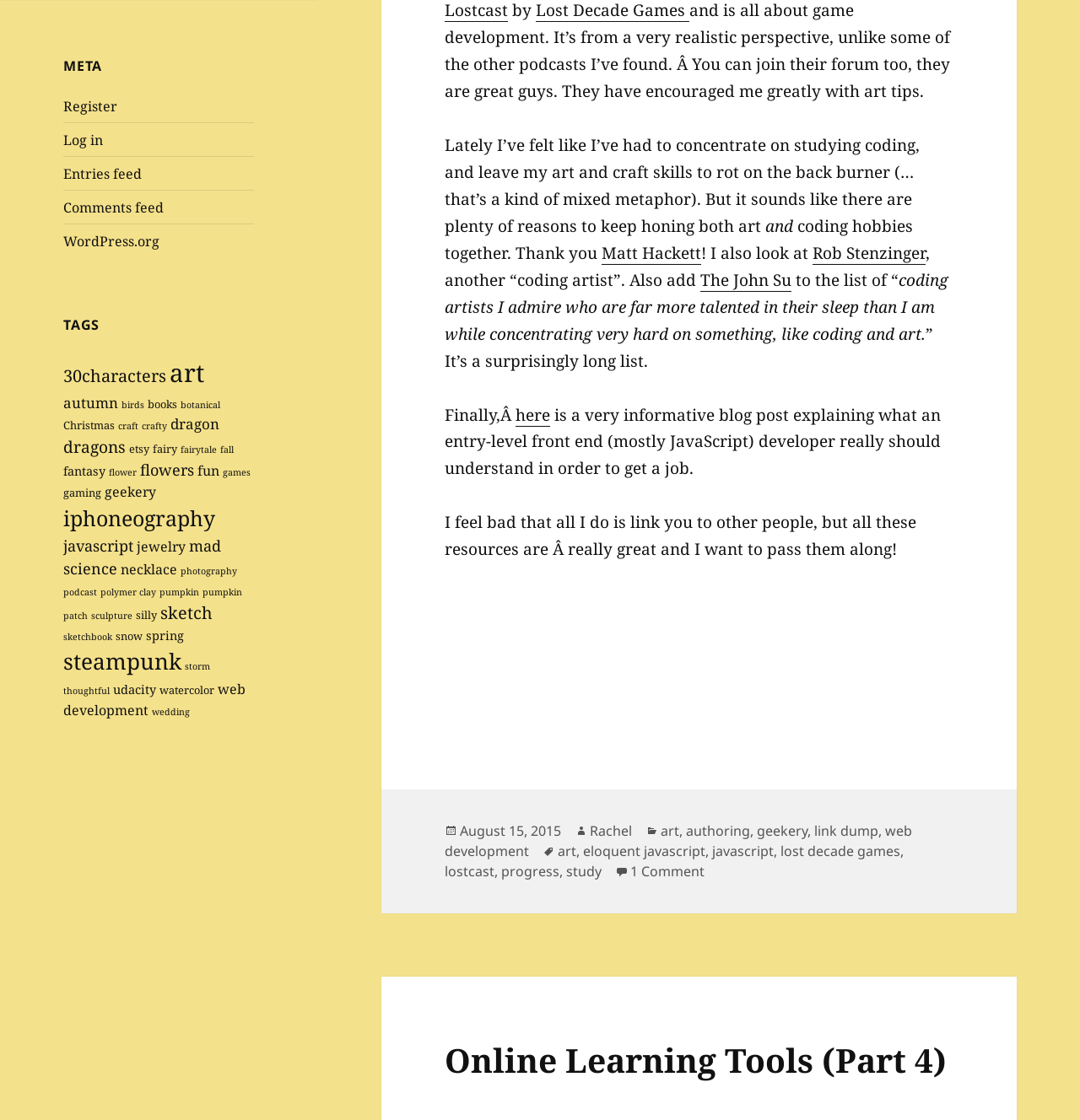Bounding box coordinates must be specified in the format (top-left x, top-left y, bottom-right x, bottom-right y). All values should be floating point numbers between 0 and 1. What are the bounding box coordinates of the UI element described as: snow

[0.107, 0.561, 0.132, 0.575]